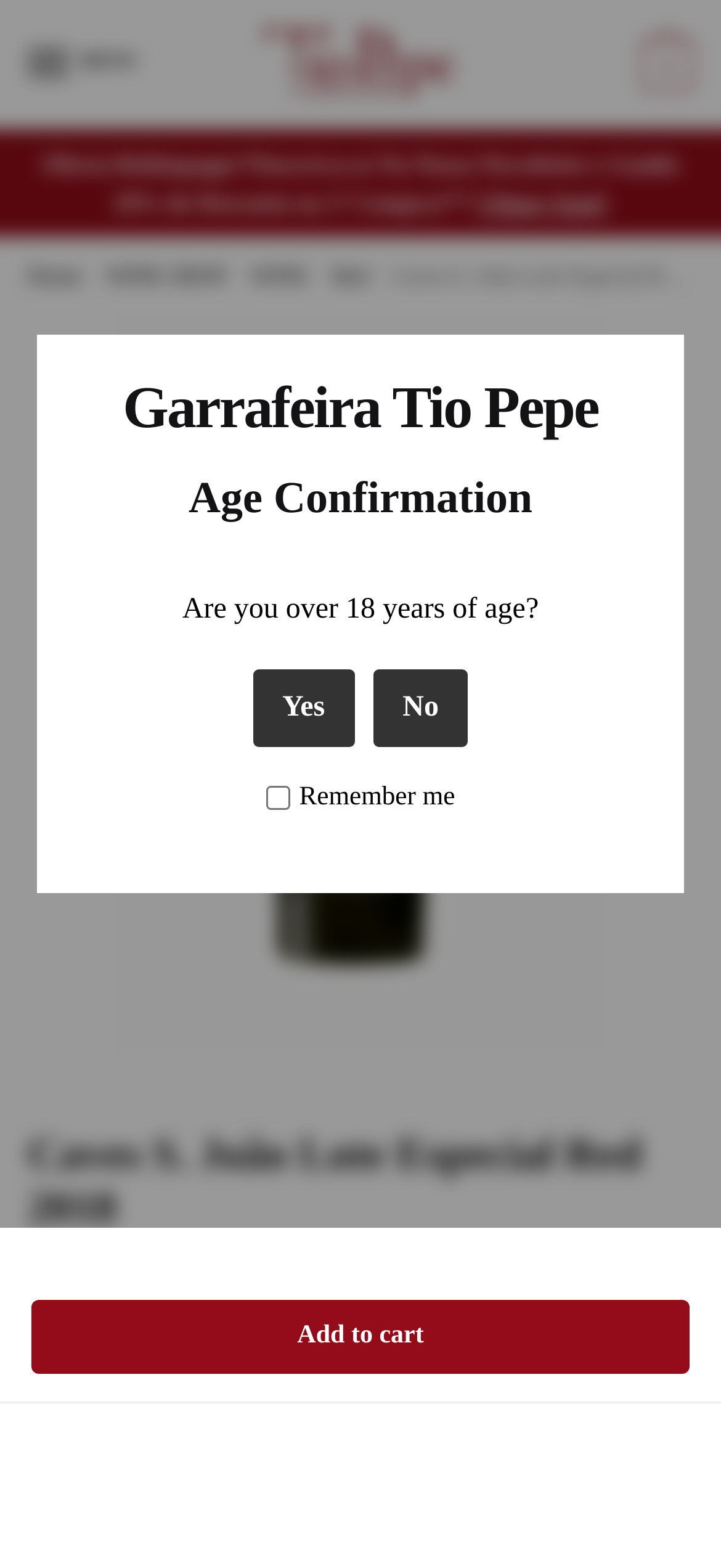Is the wine in stock?
Could you answer the question with a detailed and thorough explanation?

I found the availability of the wine by looking at the static text element that says 'In stock' which is located at the bottom of the product description section.